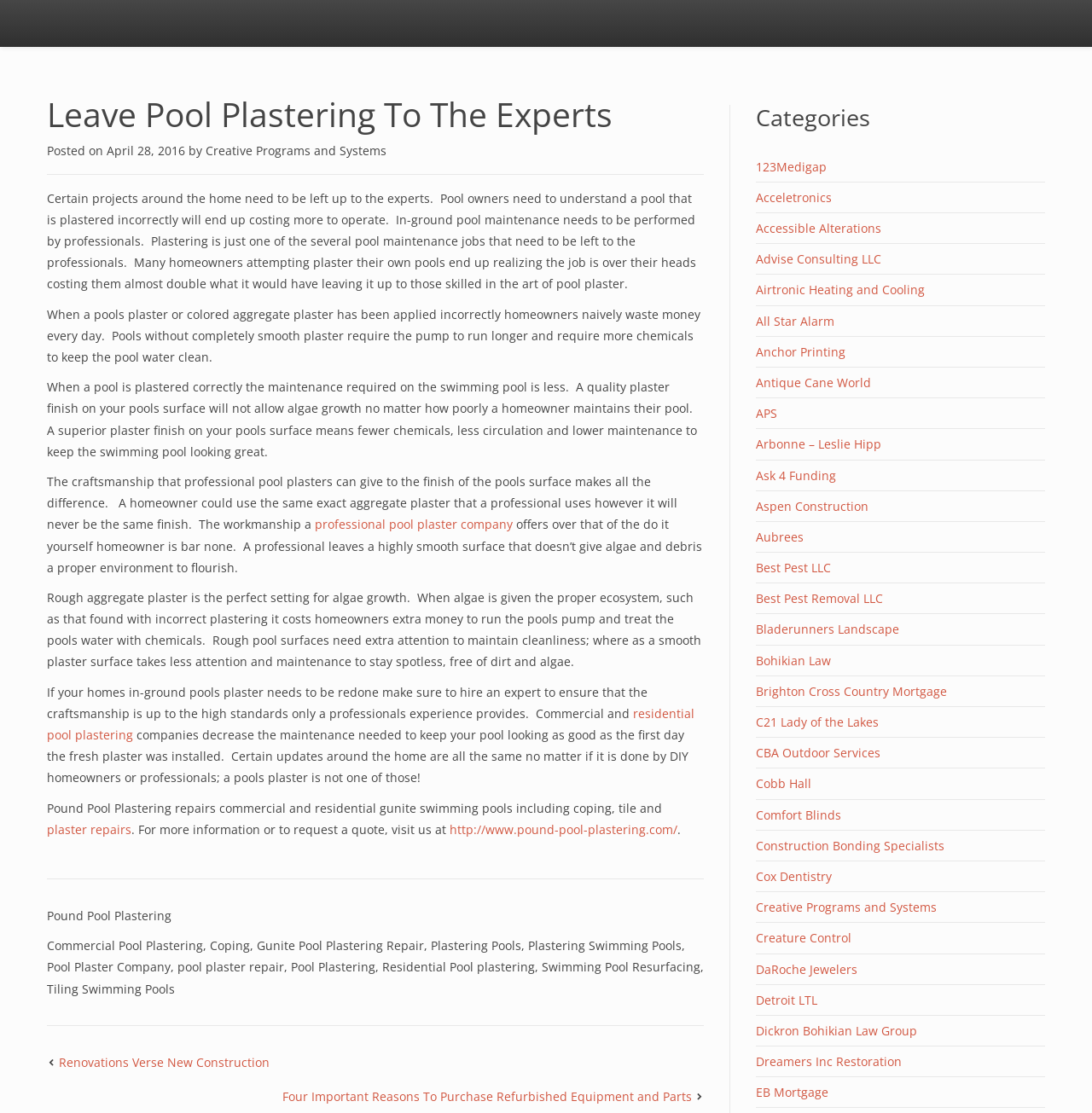Generate a comprehensive description of the webpage.

This webpage is about the importance of hiring professionals for pool plastering. The page has a heading "Leave Pool Plastering To The Experts" at the top, followed by a brief description of the article. The main content is divided into several paragraphs, each discussing the benefits of hiring professionals for pool plastering, such as saving money and ensuring a smooth surface.

On the left side of the page, there is a list of links to other articles, including "Renovations Verse New Construction" and "Four Important Reasons To Purchase Refurbished Equipment and Parts". Below this list, there is a section titled "Categories" with links to various categories, such as "123Medigap", "Acceletronics", and "Accessible Alterations".

At the bottom of the page, there are more links to other websites, including "Pound Pool Plastering", "Commercial Pool Plastering", and "Residential Pool plastering". There are also links to other related topics, such as "Coping", "Gunite Pool Plastering Repair", and "Plastering Pools".

Overall, the webpage is focused on providing information and resources related to pool plastering, with an emphasis on the importance of hiring professionals for the job.